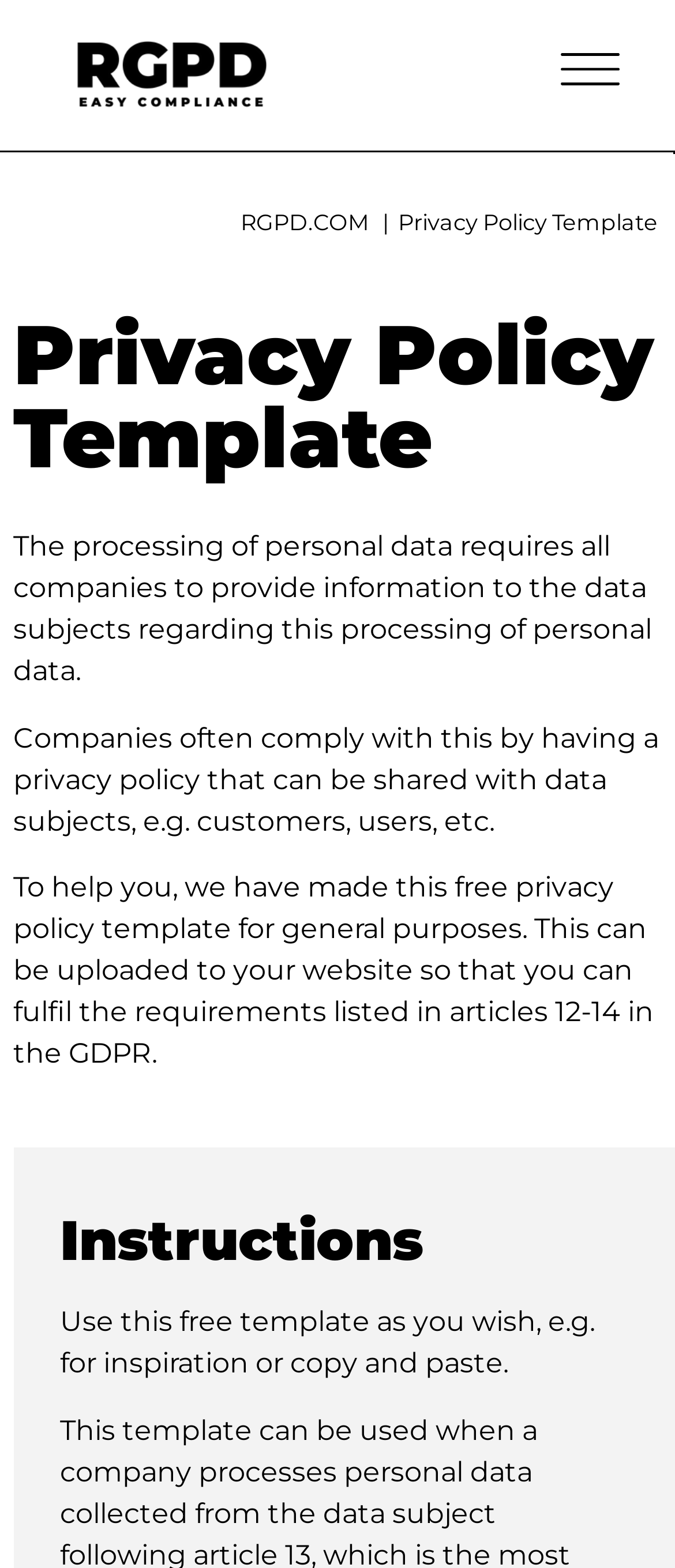Given the element description "RGPD.COM", identify the bounding box of the corresponding UI element.

[0.356, 0.133, 0.546, 0.15]